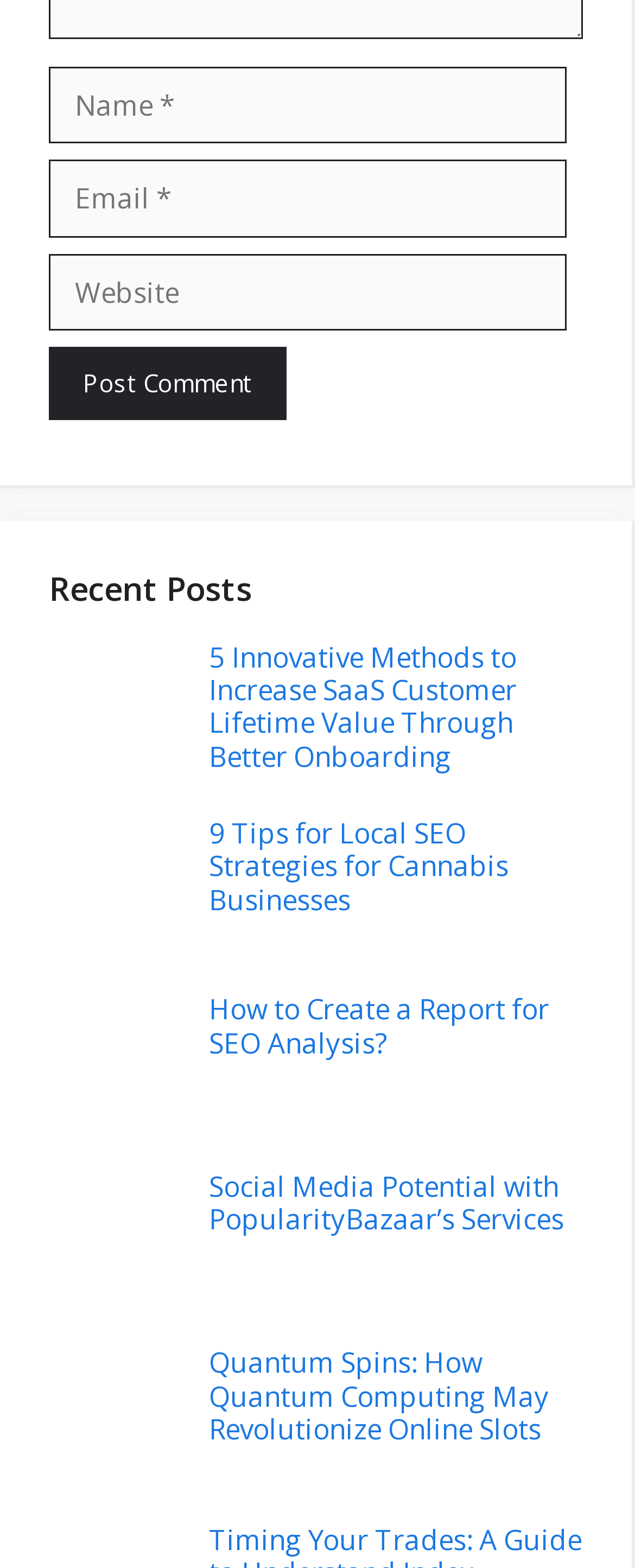Determine the bounding box coordinates of the target area to click to execute the following instruction: "share on social media."

None